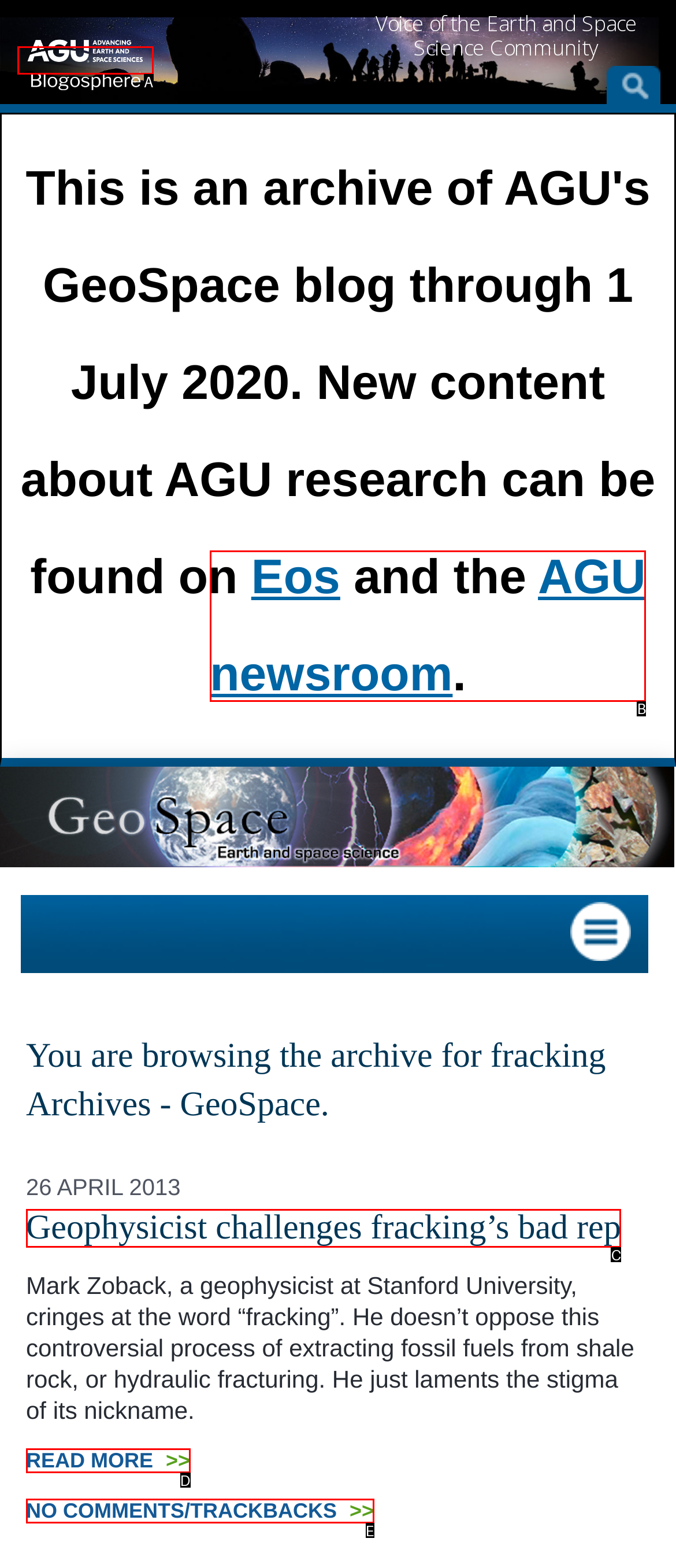Identify the HTML element that best matches the description: AGU newsroom. Provide your answer by selecting the corresponding letter from the given options.

B